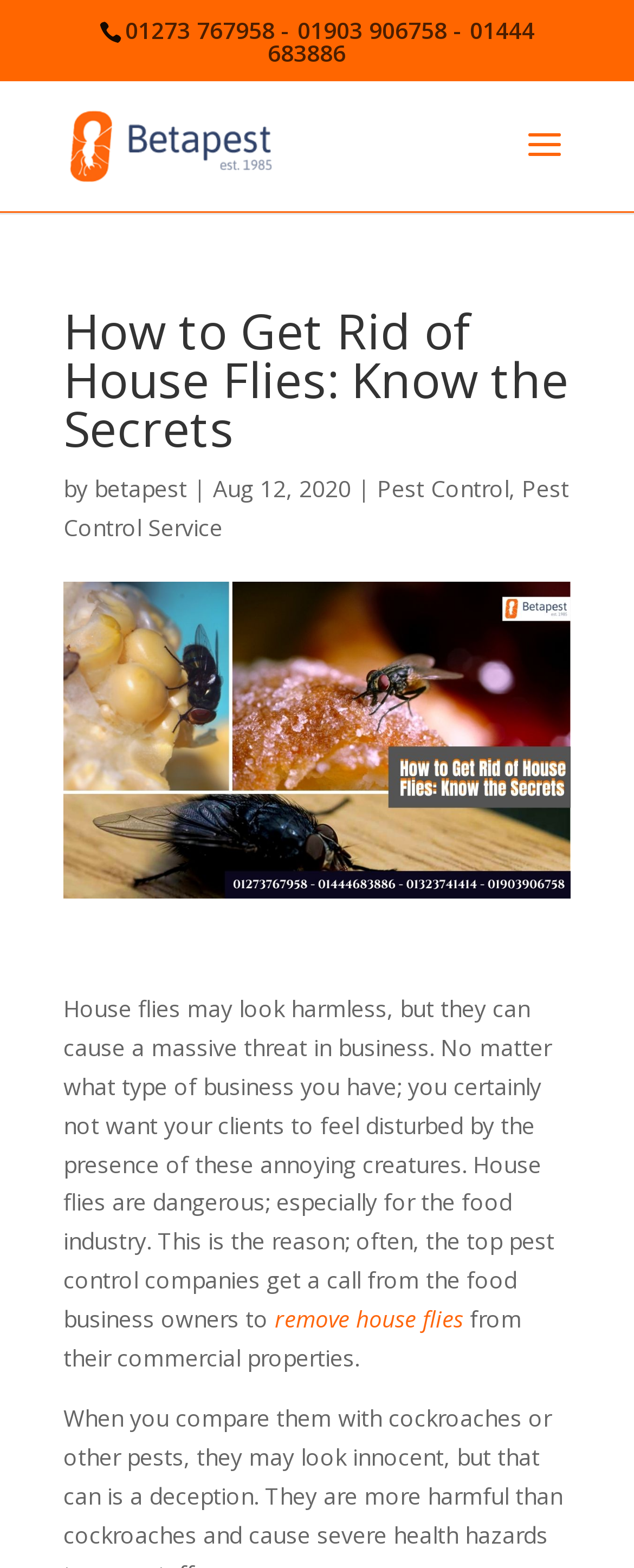Extract the bounding box coordinates for the described element: "betapest". The coordinates should be represented as four float numbers between 0 and 1: [left, top, right, bottom].

[0.149, 0.302, 0.295, 0.321]